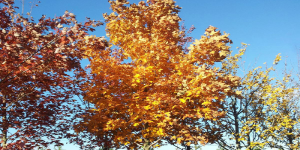What season is depicted in the image?
Look at the image and respond with a one-word or short-phrase answer.

autumn